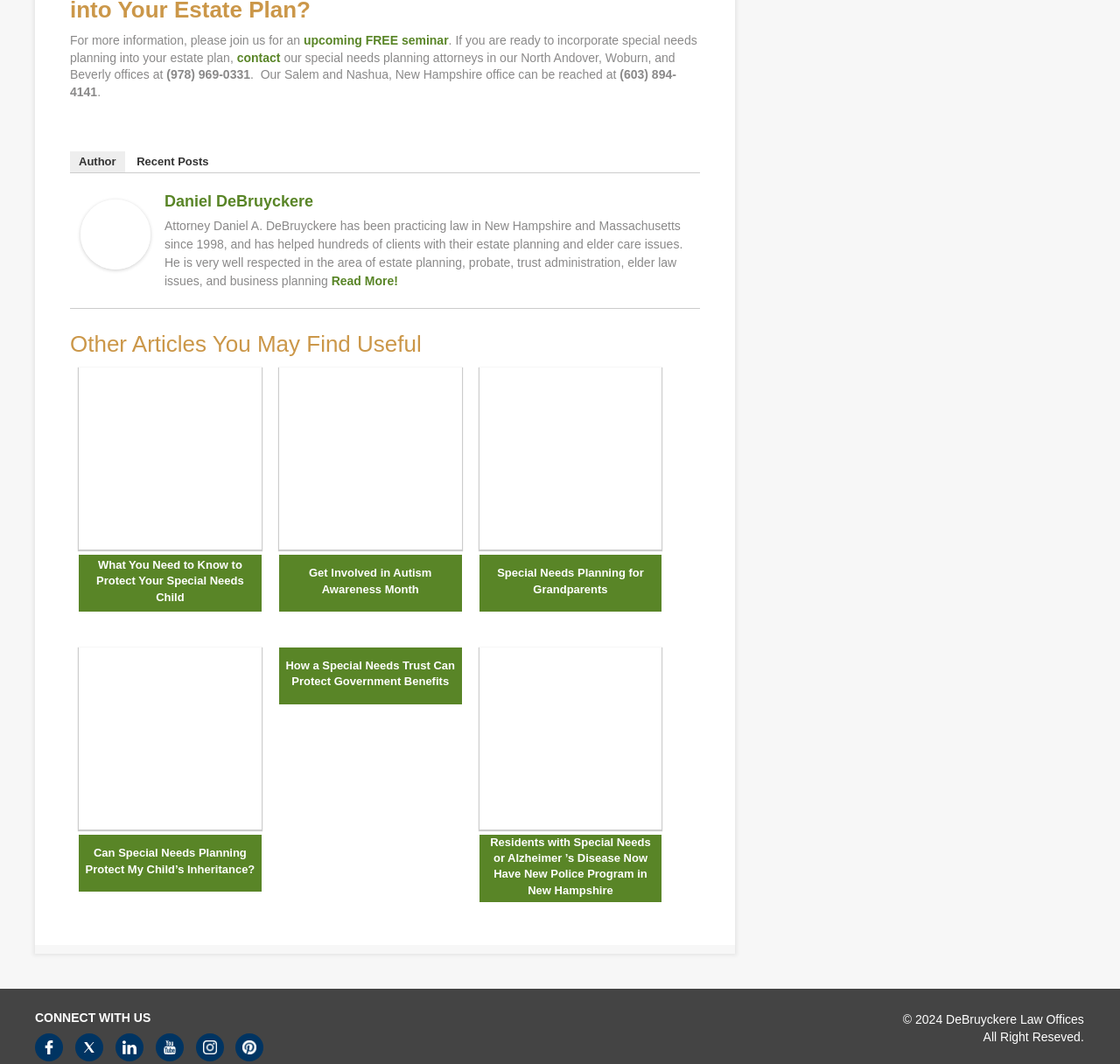Show me the bounding box coordinates of the clickable region to achieve the task as per the instruction: "visit the Facebook page".

[0.031, 0.972, 0.056, 0.998]